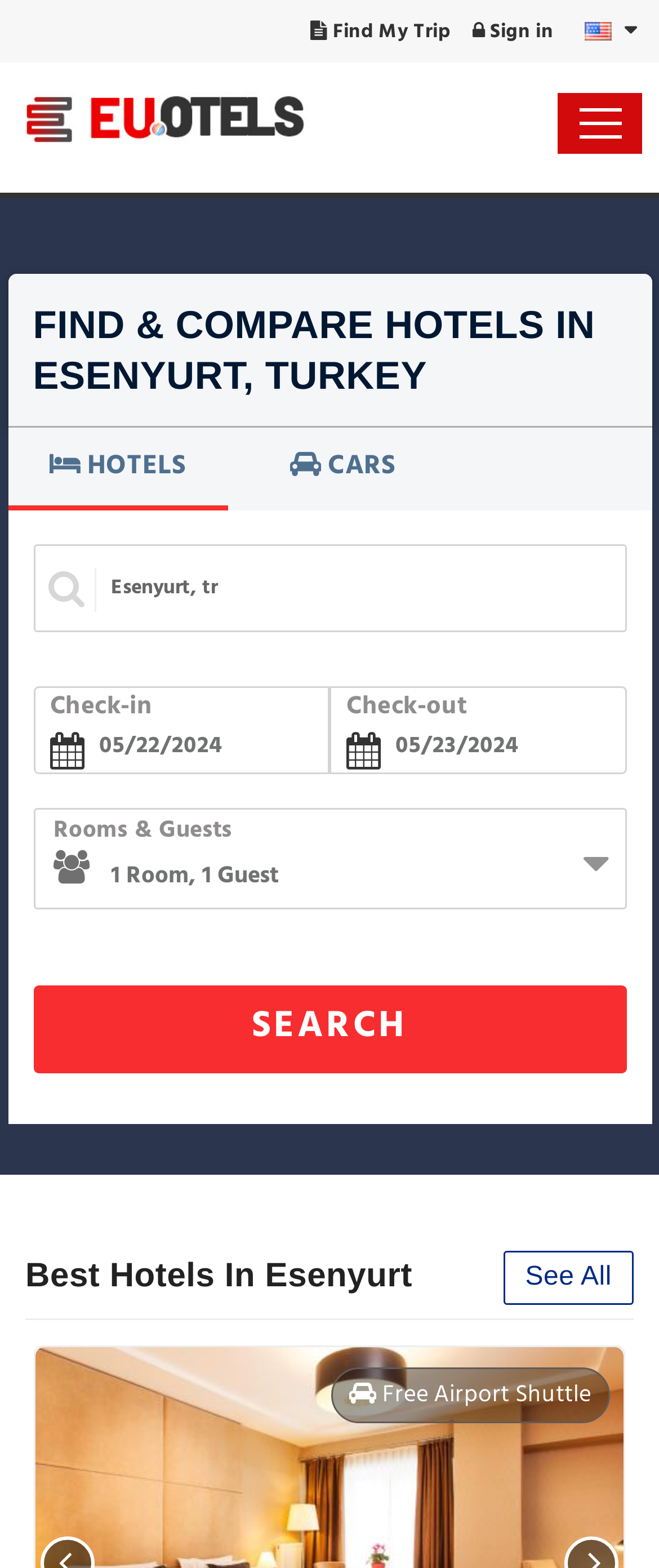Please identify the bounding box coordinates of the area I need to click to accomplish the following instruction: "Click the Navigation Menu button".

None